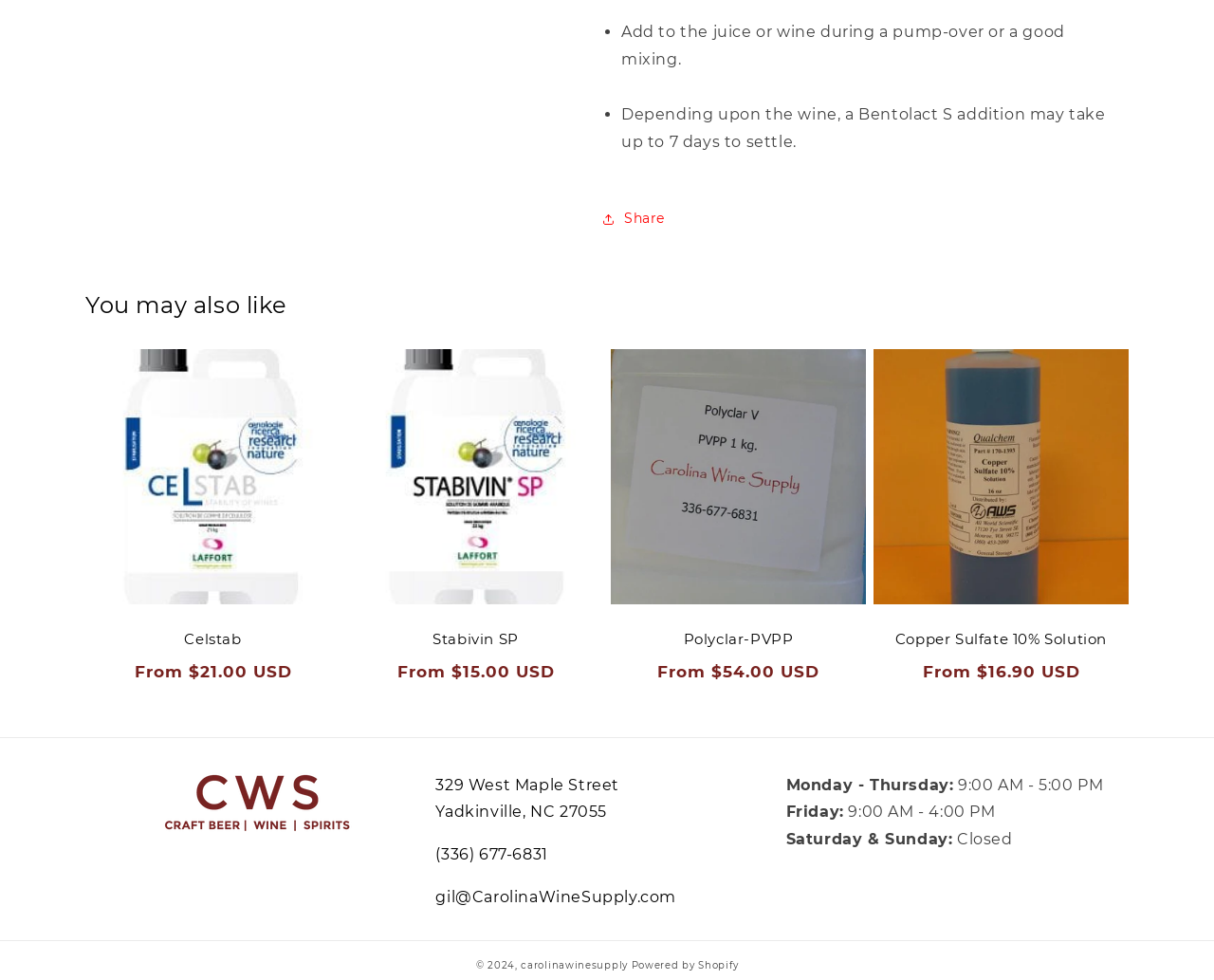Can you pinpoint the bounding box coordinates for the clickable element required for this instruction: "Share the product"? The coordinates should be four float numbers between 0 and 1, i.e., [left, top, right, bottom].

[0.496, 0.211, 0.548, 0.236]